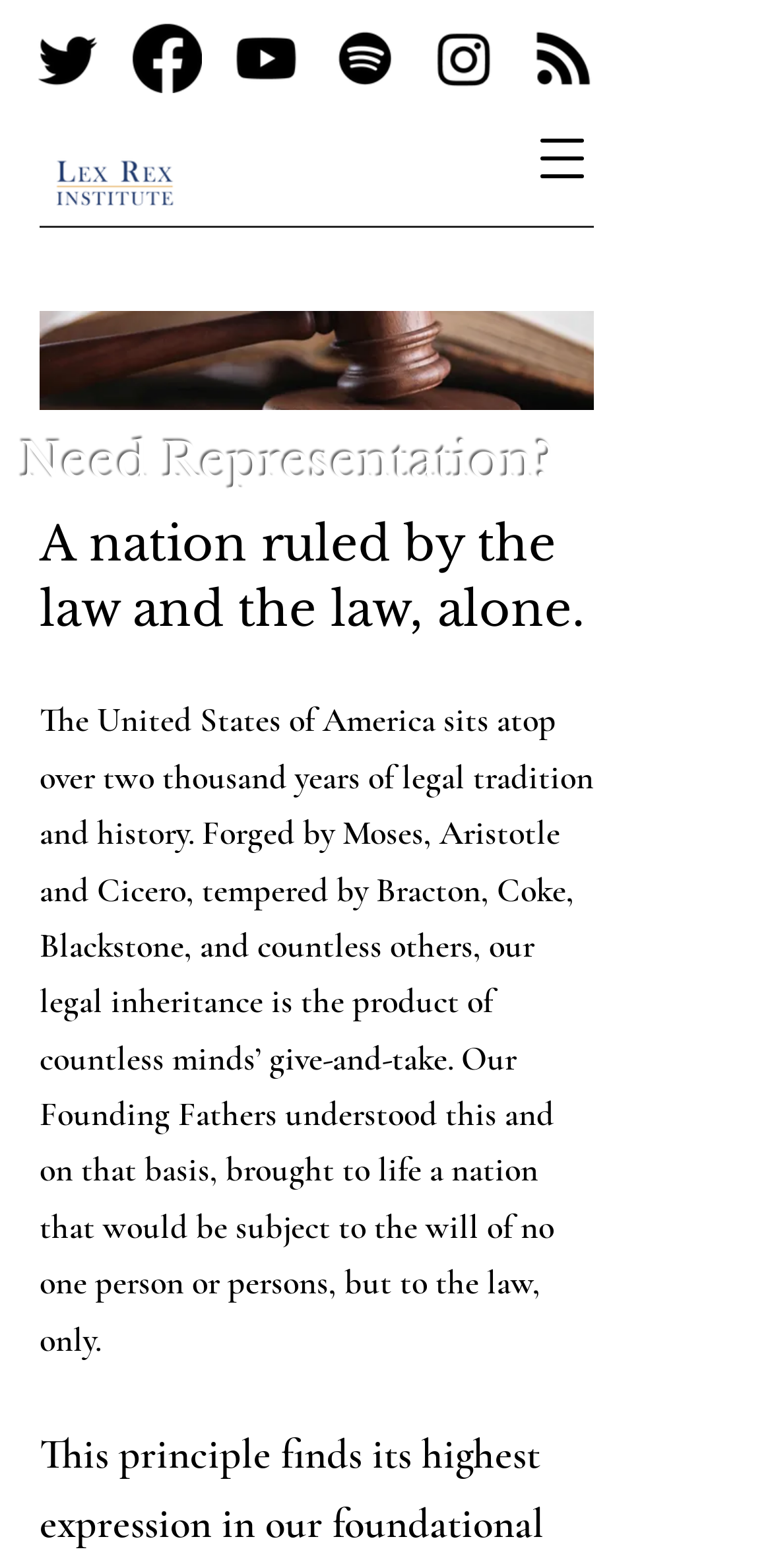Please identify the bounding box coordinates for the region that you need to click to follow this instruction: "Read about the nation ruled by law".

[0.051, 0.328, 0.769, 0.409]